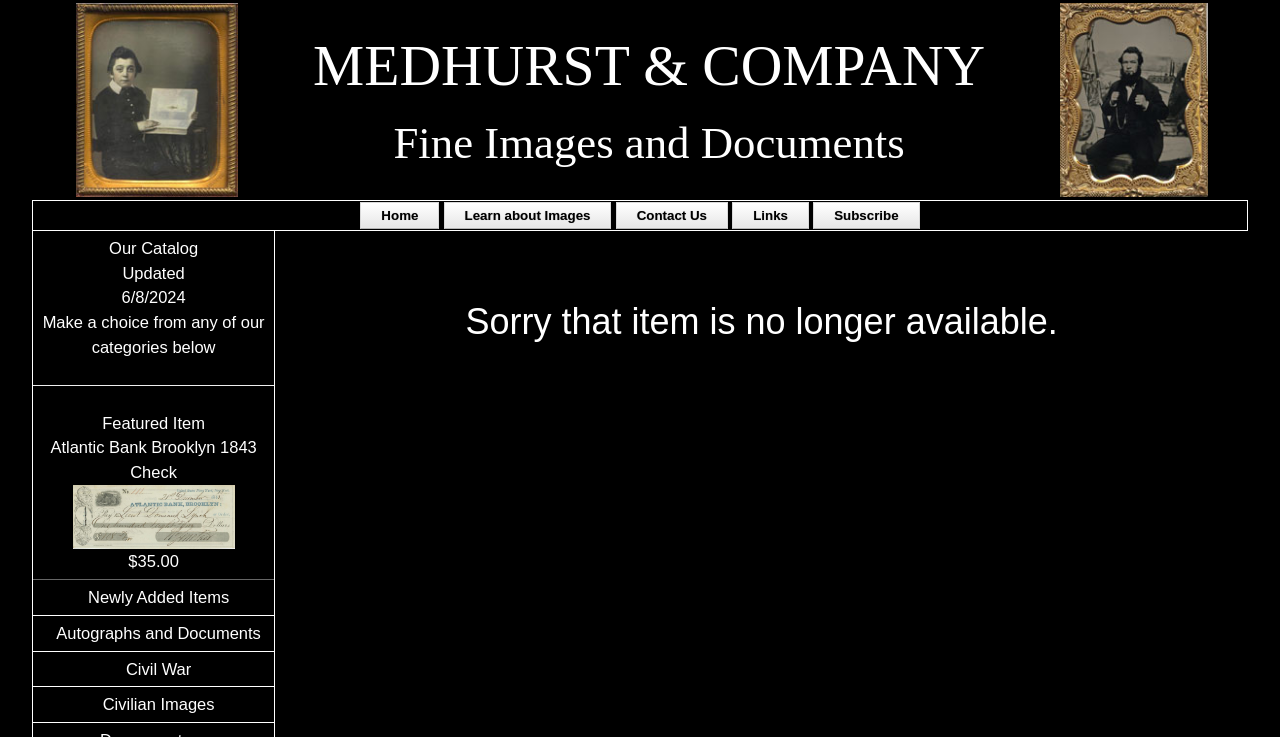Give a one-word or one-phrase response to the question: 
What is the name of the company?

Medhurst & Co